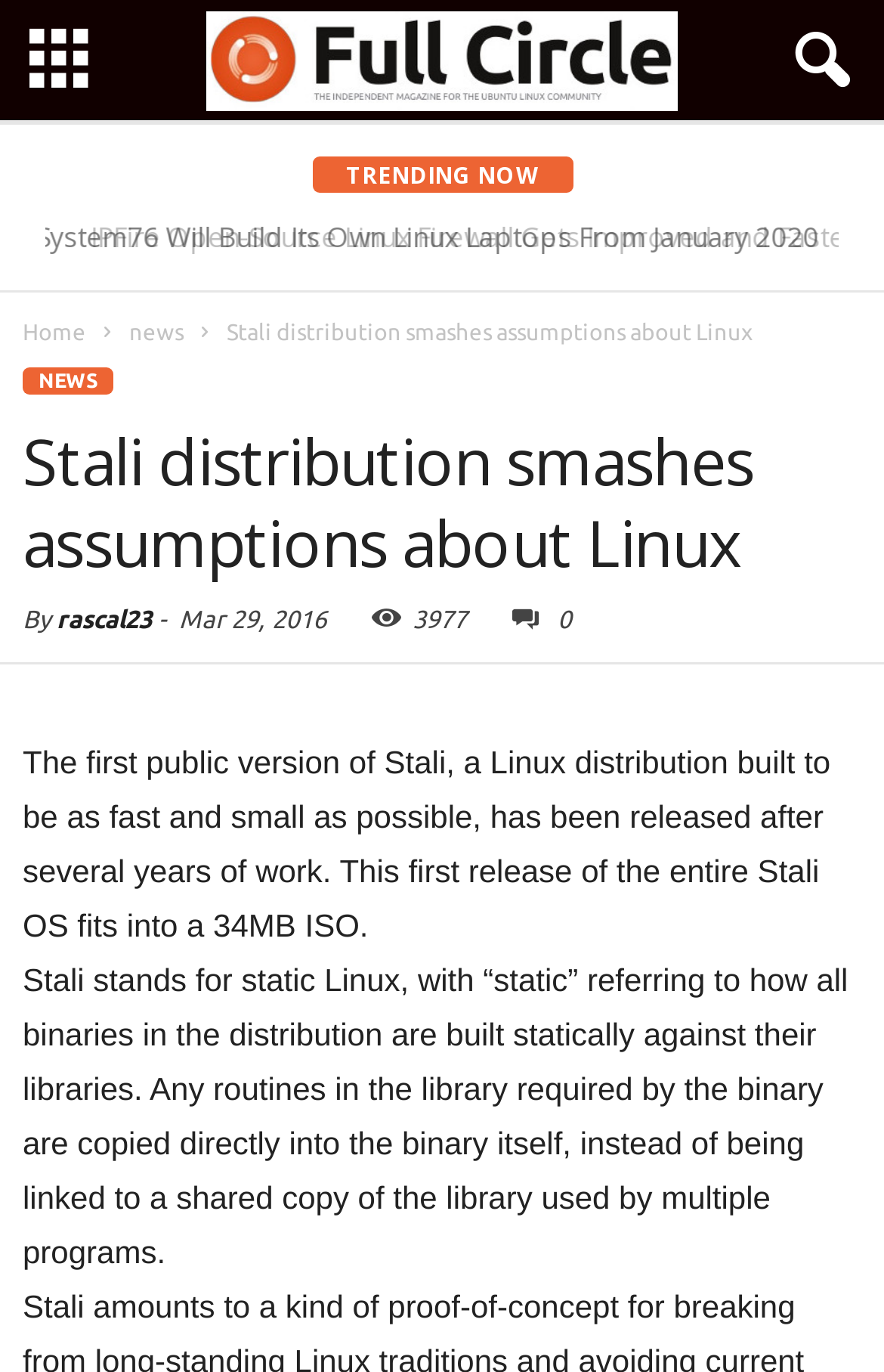Please specify the bounding box coordinates of the clickable region to carry out the following instruction: "Go to the home page". The coordinates should be four float numbers between 0 and 1, in the format [left, top, right, bottom].

[0.026, 0.233, 0.097, 0.251]